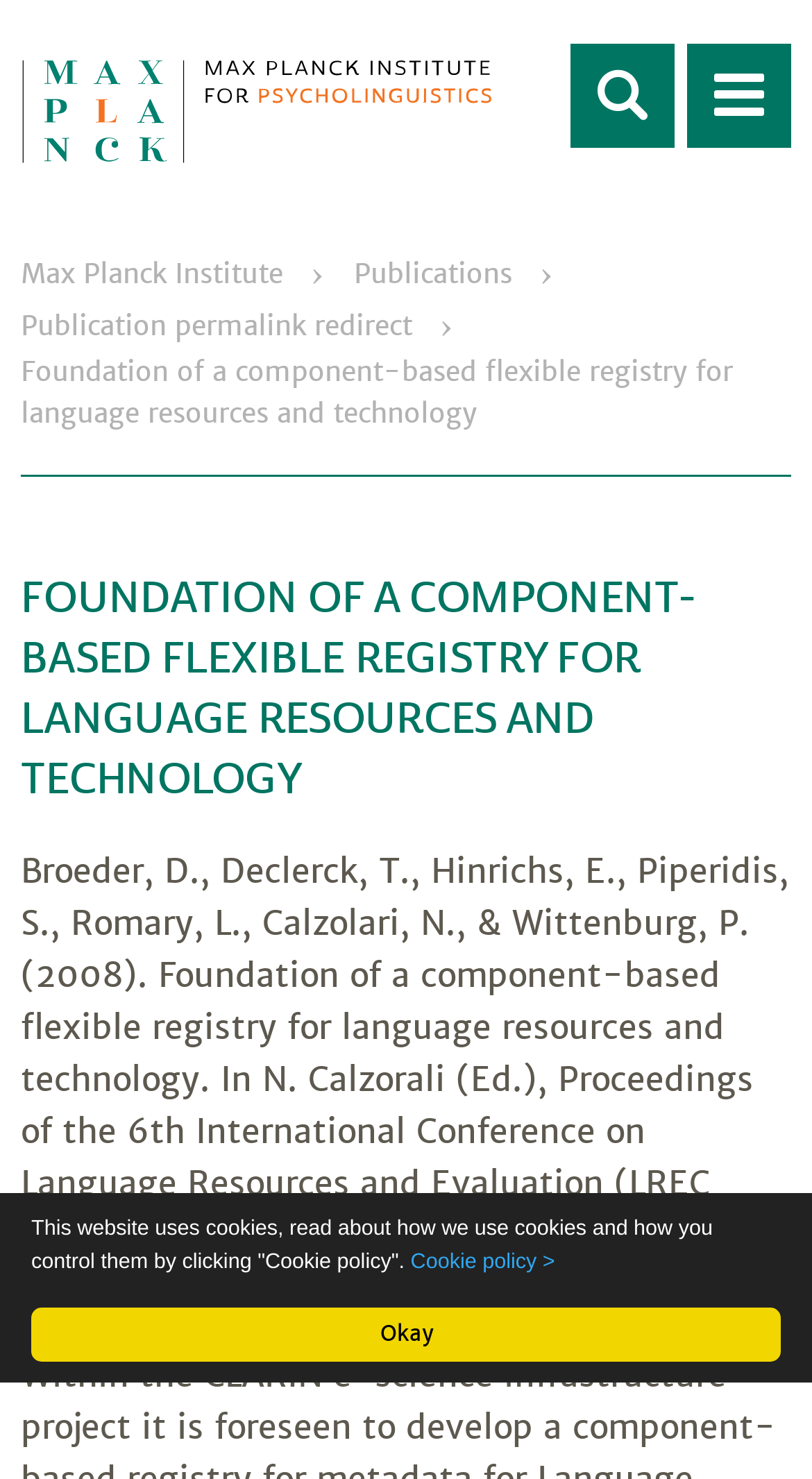Predict the bounding box of the UI element based on the description: "Cookie policy >". The coordinates should be four float numbers between 0 and 1, formatted as [left, top, right, bottom].

[0.506, 0.846, 0.684, 0.861]